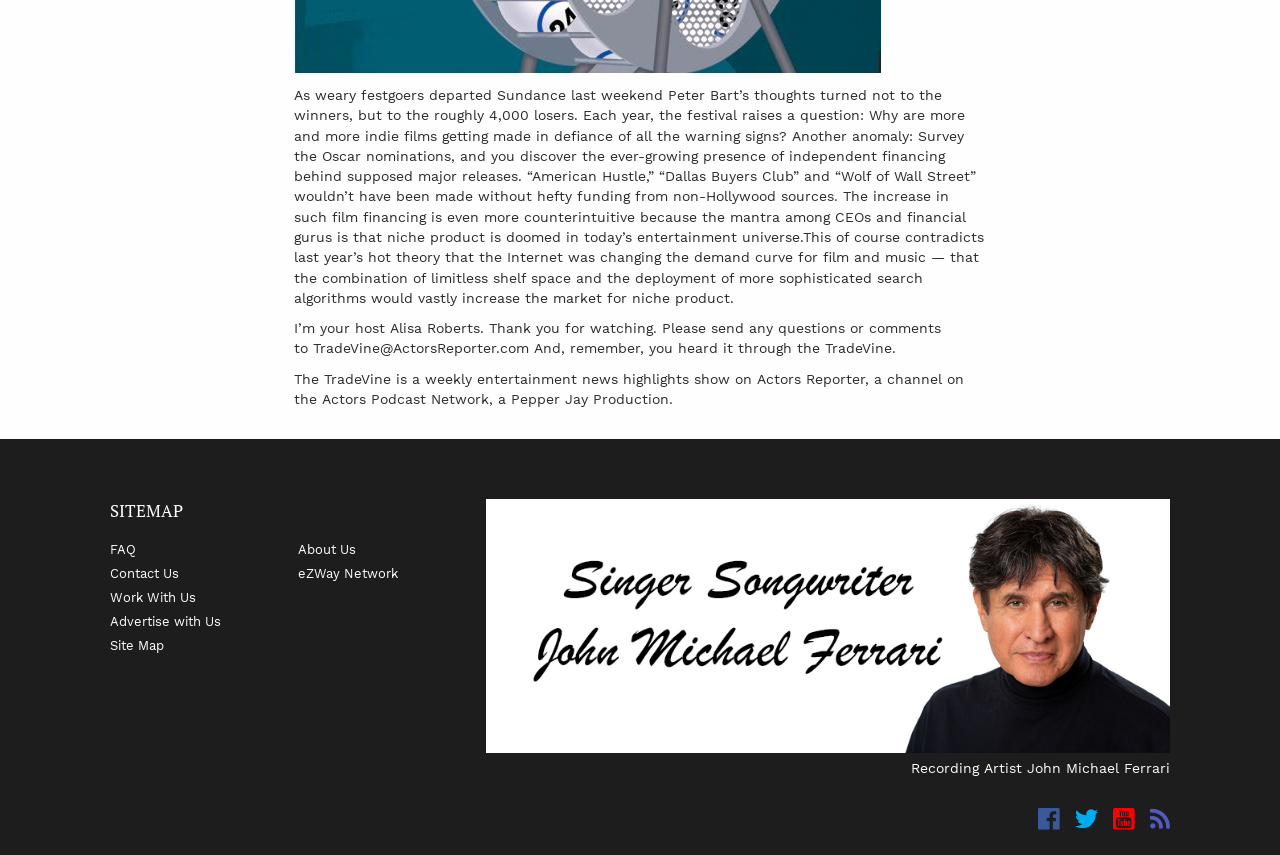What is the purpose of the 'Site Map' link?
Can you offer a detailed and complete answer to this question?

The 'Site Map' link is part of the navigation menu, suggesting that it is intended to help users navigate the website and find specific pages or content.